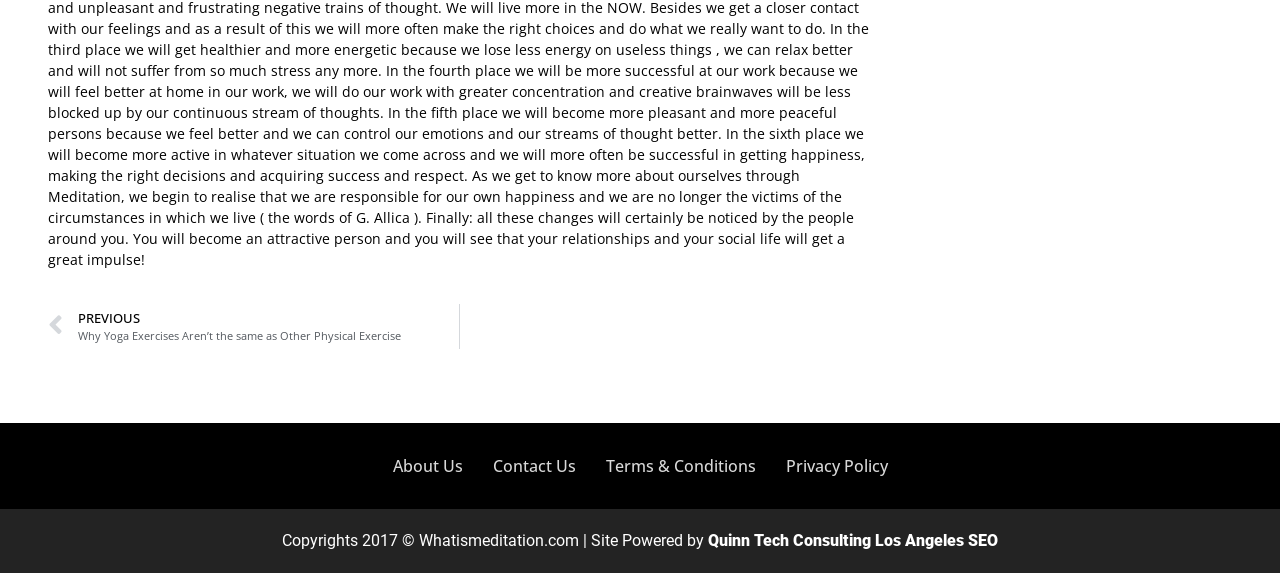How many elements are there in the header?
Based on the image, answer the question with as much detail as possible.

There is only 1 element in the header because there is only 1 link with a y1 coordinate less than 0.7, which indicates it is at the top of the webpage.